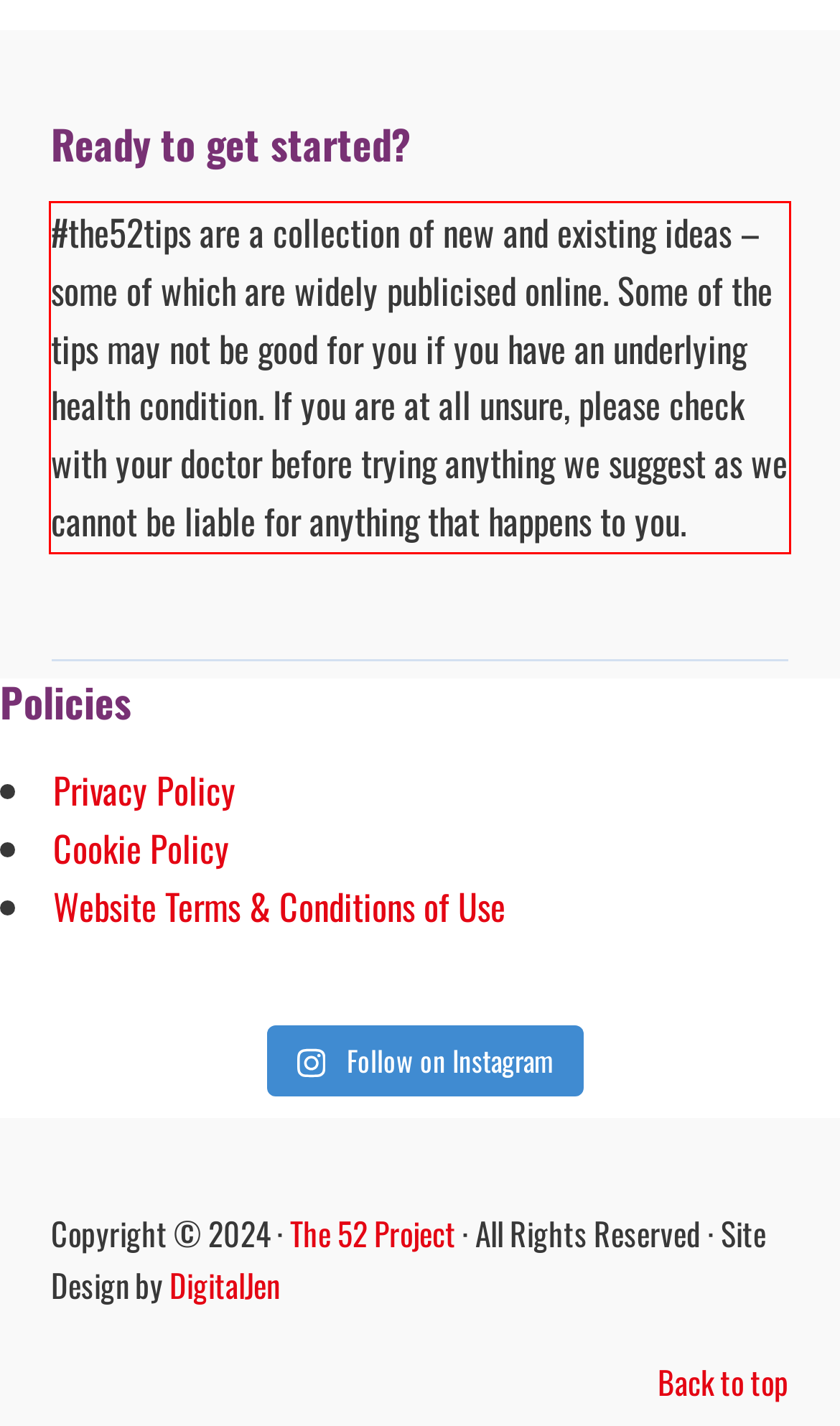Look at the webpage screenshot and recognize the text inside the red bounding box.

#the52tips are a collection of new and existing ideas – some of which are widely publicised online. Some of the tips may not be good for you if you have an underlying health condition. If you are at all unsure, please check with your doctor before trying anything we suggest as we cannot be liable for anything that happens to you.